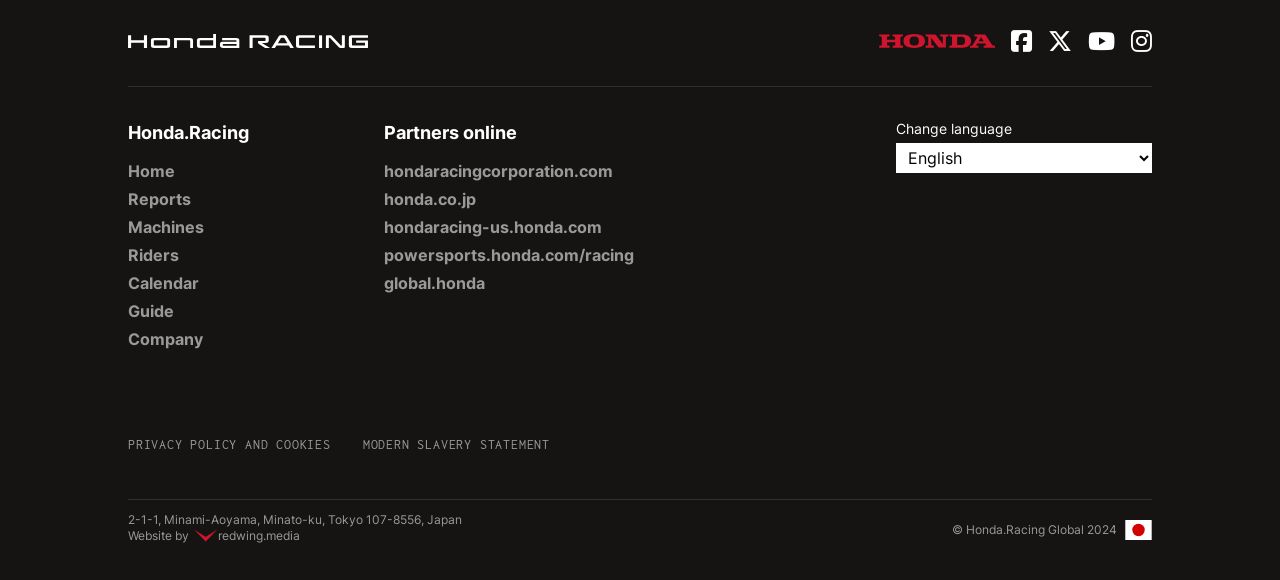Observe the image and answer the following question in detail: What is the address of Honda.Racing Global?

The address of Honda.Racing Global can be found at the bottom of the webpage, where there is a static text with the address '2-1-1, Minami-Aoyama, Minato-ku, Tokyo 107-8556, Japan'.